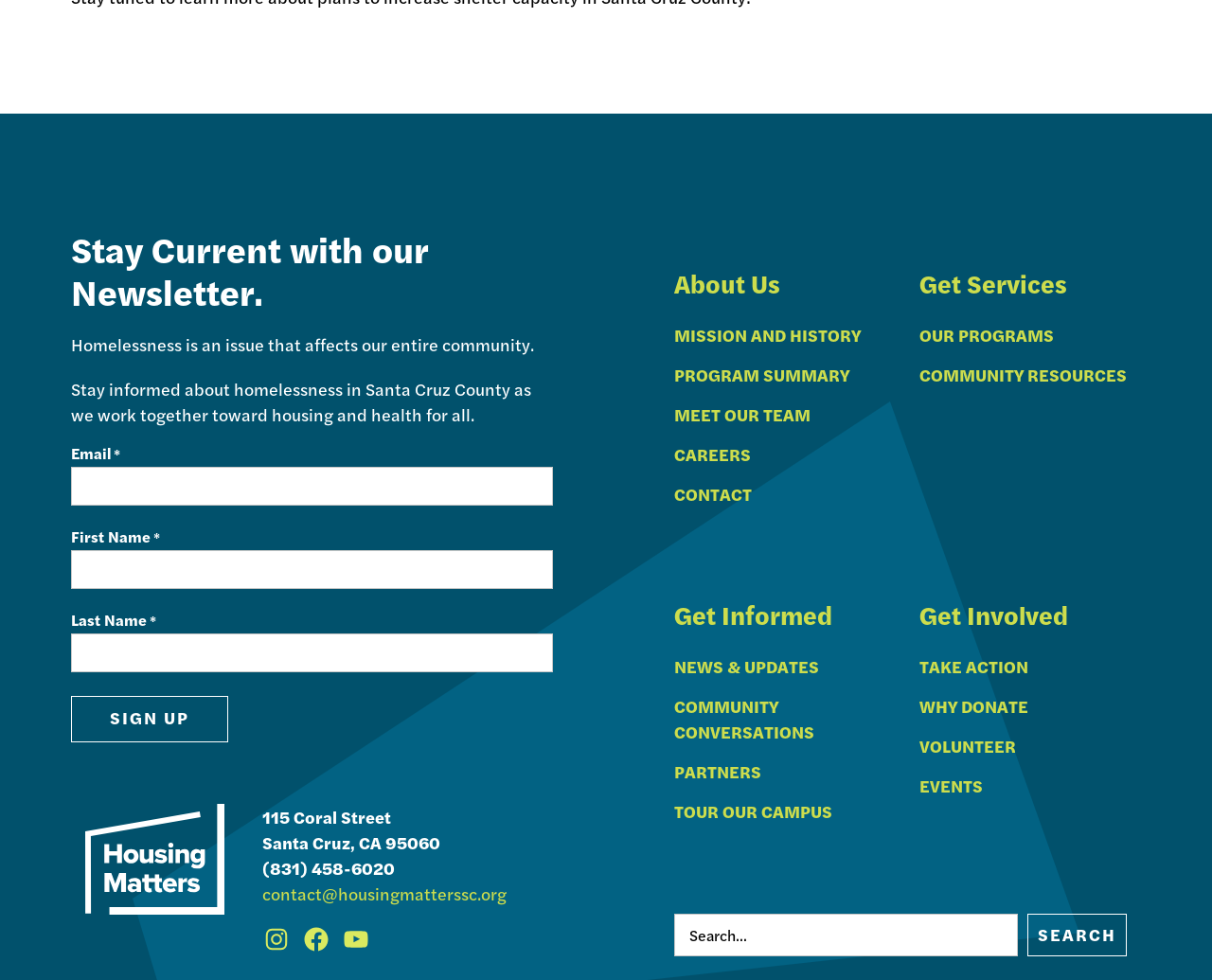Please identify the bounding box coordinates of the element's region that should be clicked to execute the following instruction: "View About Us". The bounding box coordinates must be four float numbers between 0 and 1, i.e., [left, top, right, bottom].

[0.556, 0.27, 0.643, 0.307]